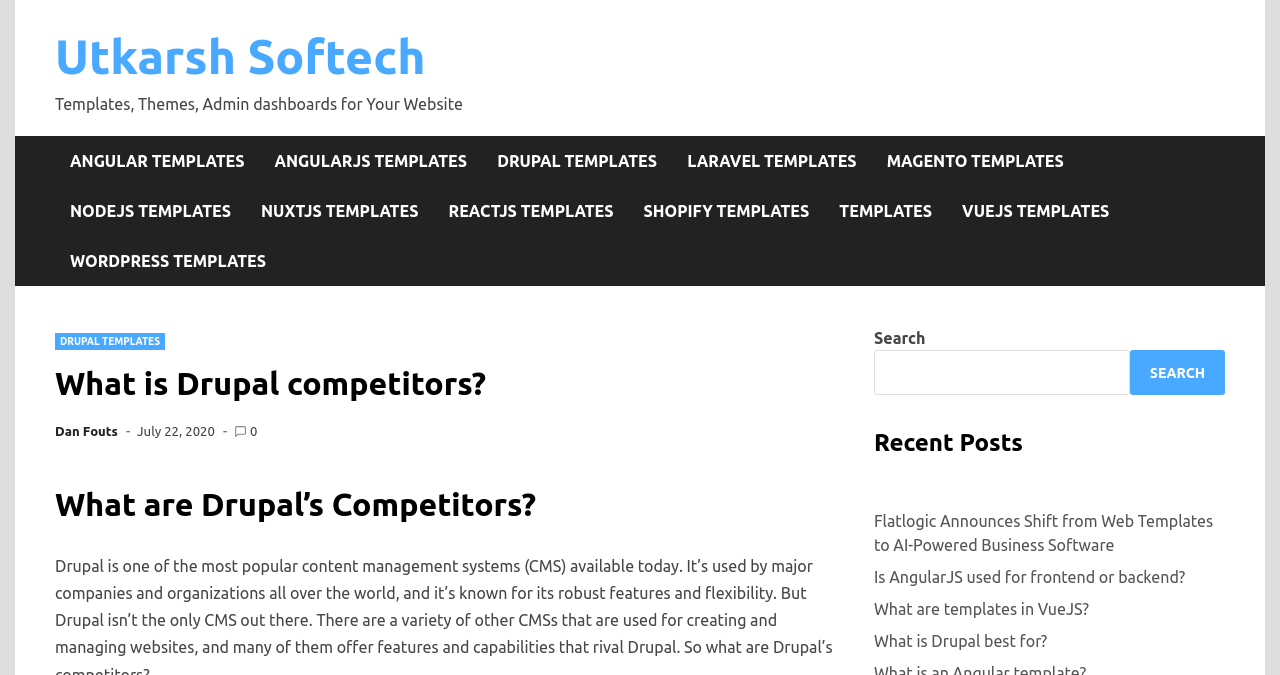How many template types are listed on this webpage?
Provide an in-depth answer to the question, covering all aspects.

By examining the links on the webpage, I can see that there are 9 template types listed, including Angular Templates, AngularJS Templates, Drupal Templates, Laravel Templates, Magento Templates, NodeJS Templates, NuxtJS Templates, ReactJS Templates, and VueJS Templates.